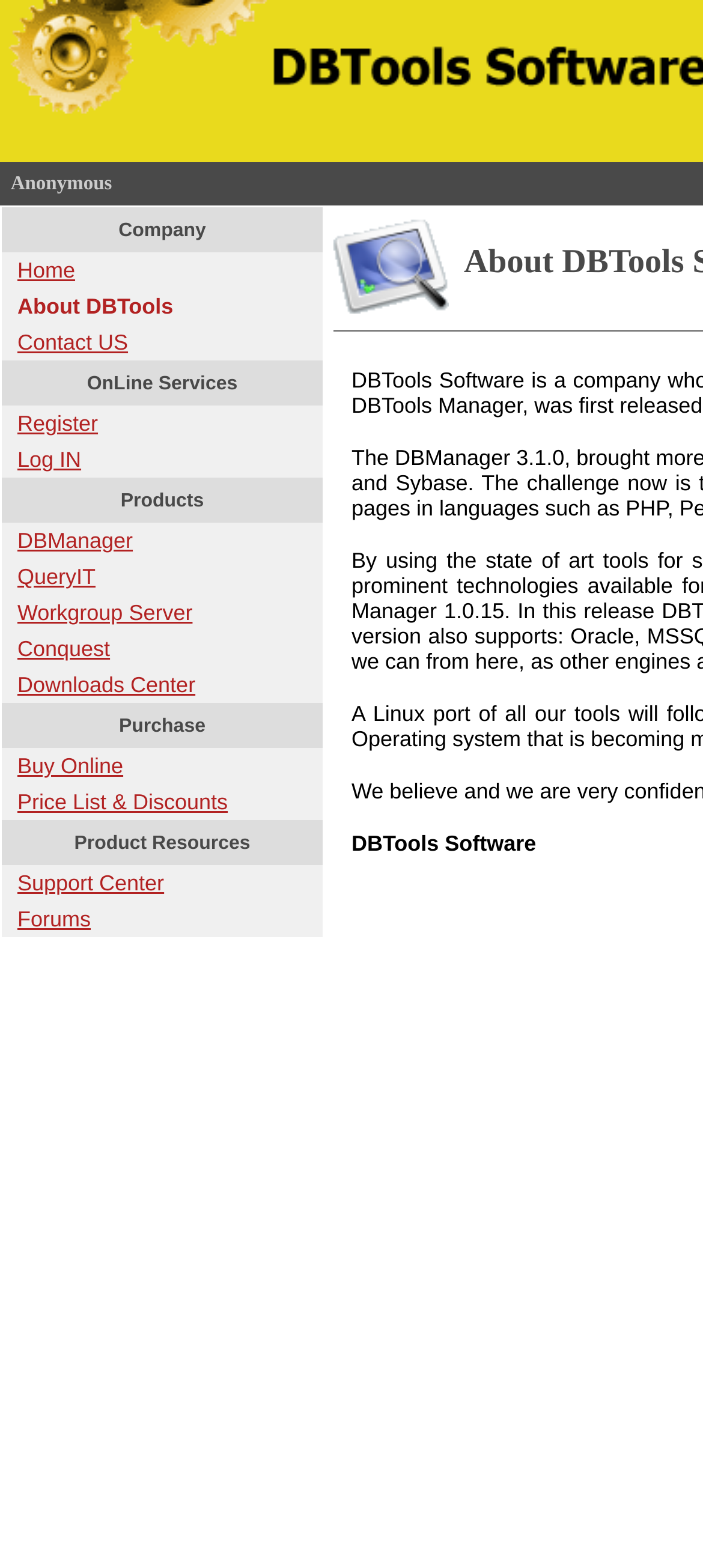Find the bounding box coordinates of the element's region that should be clicked in order to follow the given instruction: "View Terms and Conditions". The coordinates should consist of four float numbers between 0 and 1, i.e., [left, top, right, bottom].

None